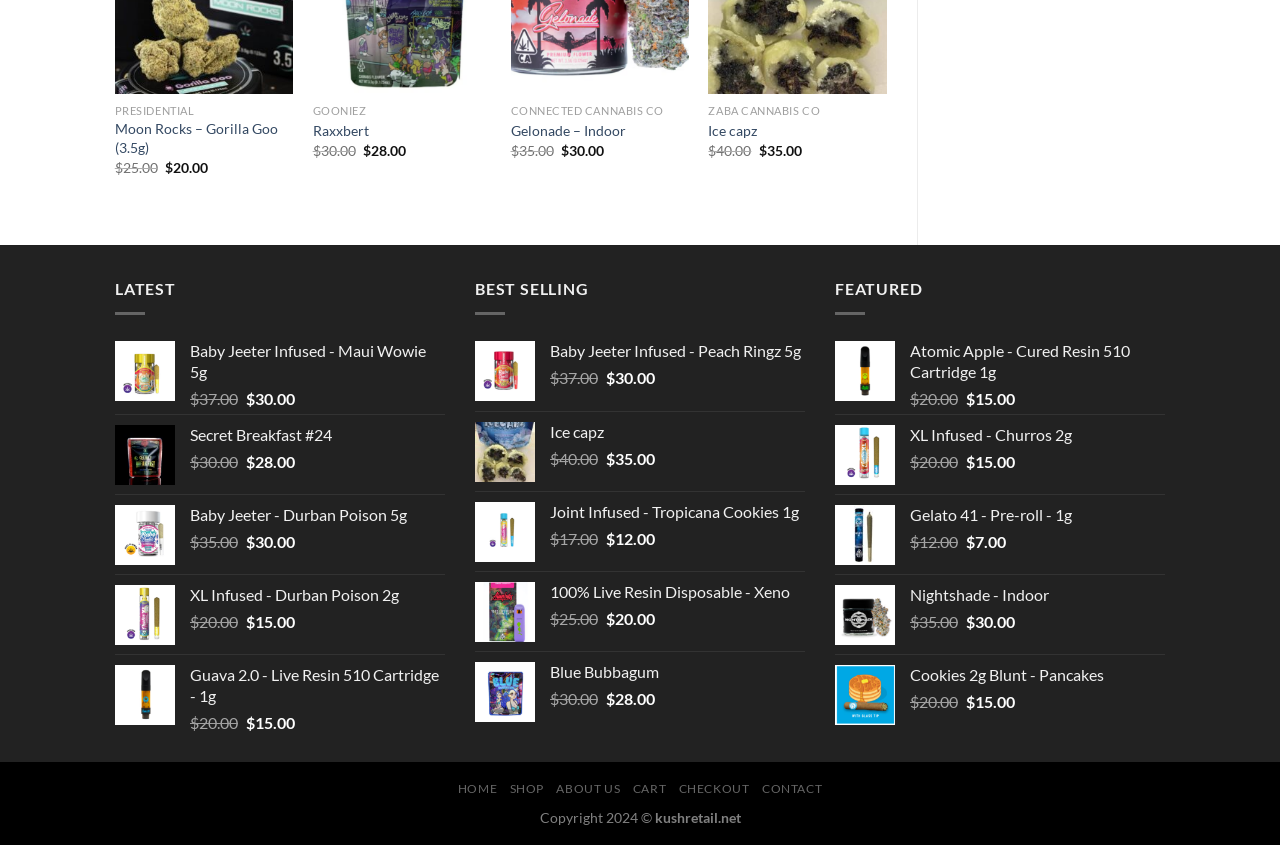Provide a one-word or brief phrase answer to the question:
What is the category of the product 'Jeeter DurbanPoison Preroll'?

Presidential